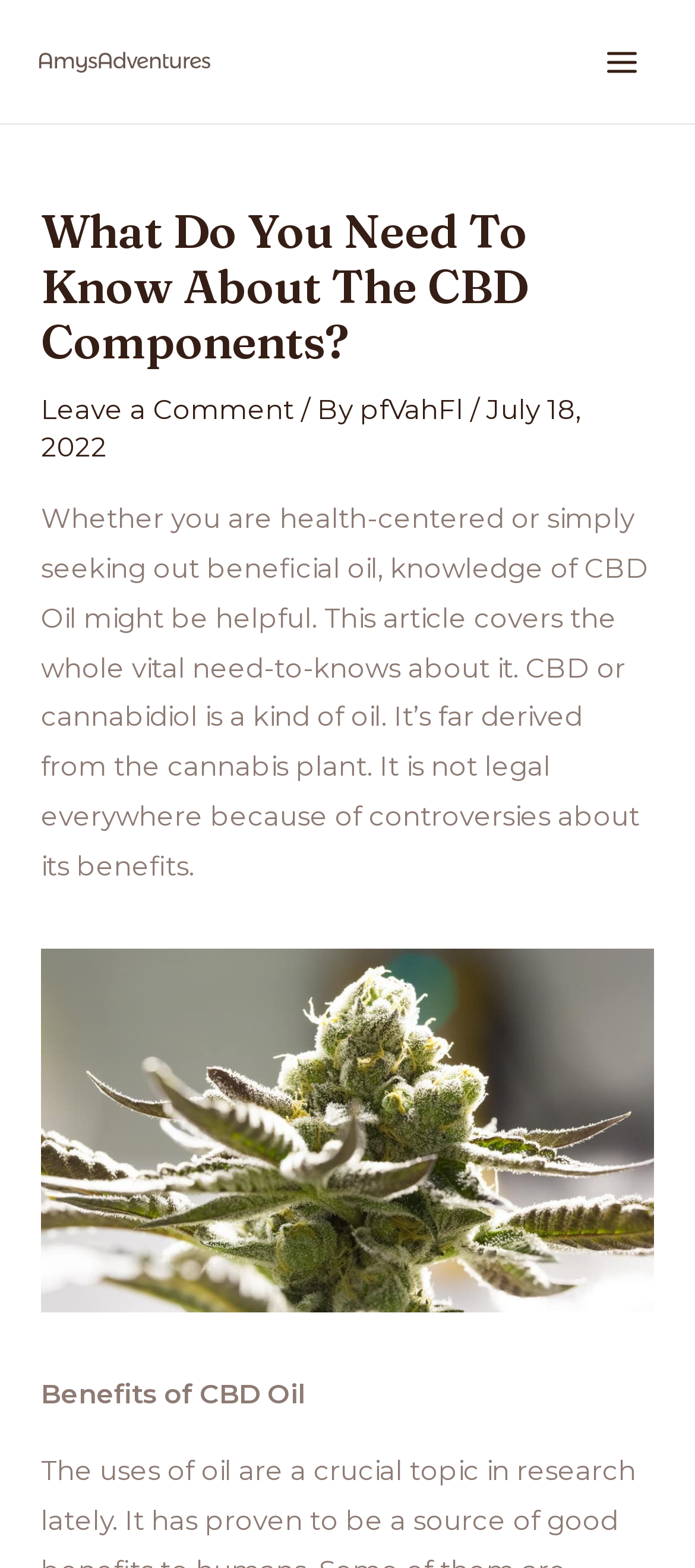What is the date of the article?
Provide a thorough and detailed answer to the question.

The date of the article is mentioned below the main heading, which is July 18, 2022.